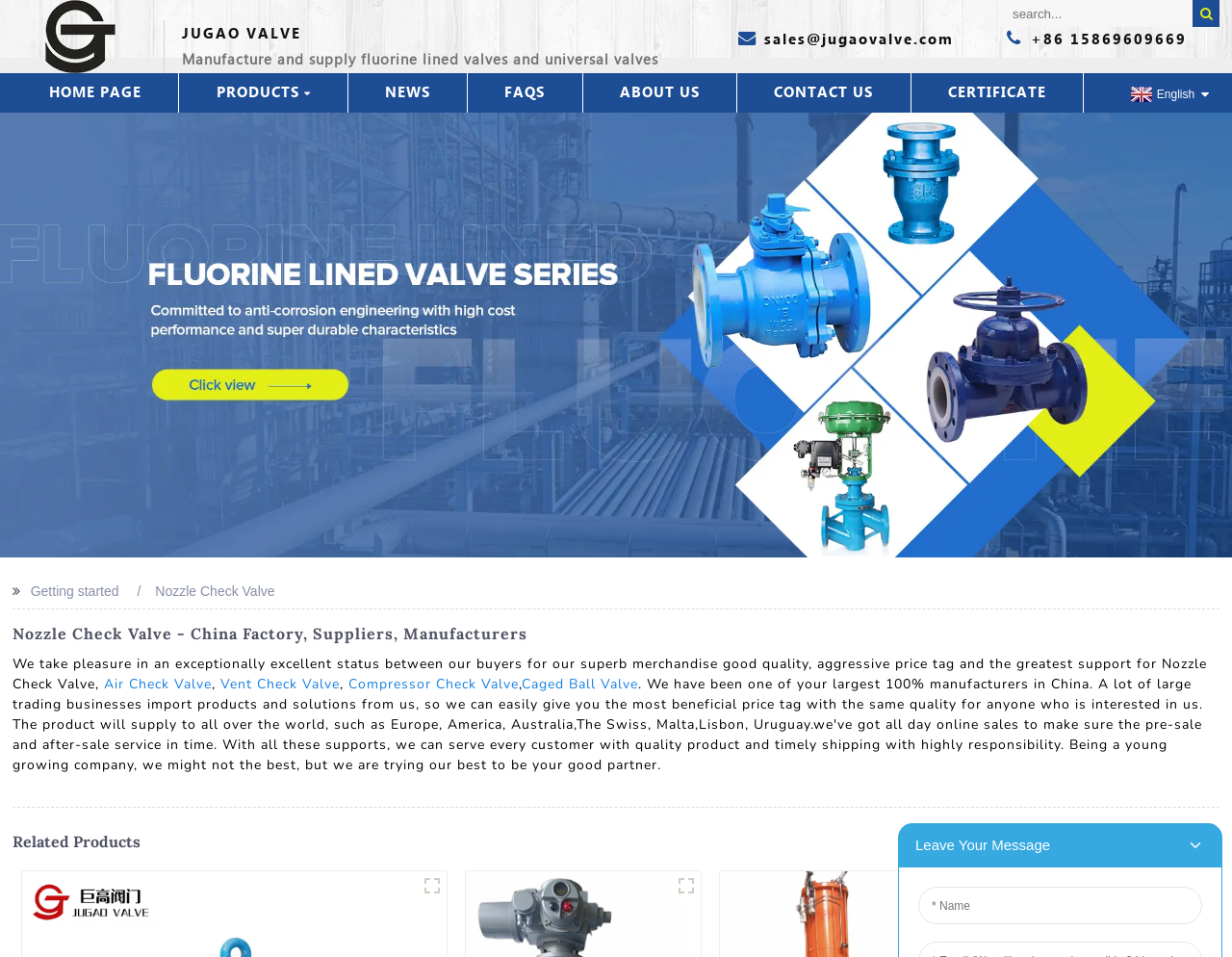Please provide the bounding box coordinates for the element that needs to be clicked to perform the instruction: "Search for products". The coordinates must consist of four float numbers between 0 and 1, formatted as [left, top, right, bottom].

[0.811, 0.0, 0.968, 0.028]